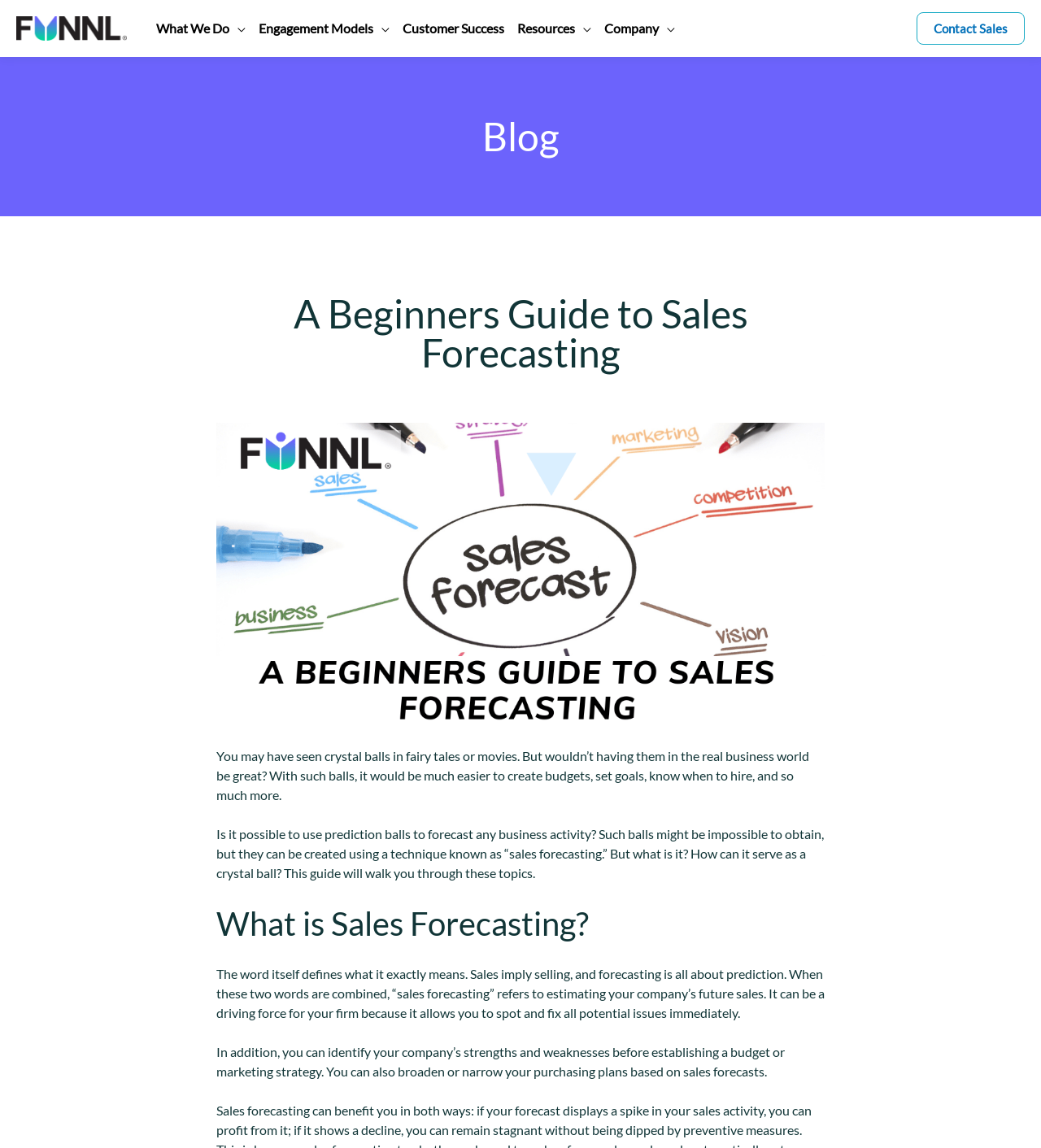Locate the bounding box coordinates of the element I should click to achieve the following instruction: "Click FunnL Logo".

[0.016, 0.014, 0.122, 0.035]